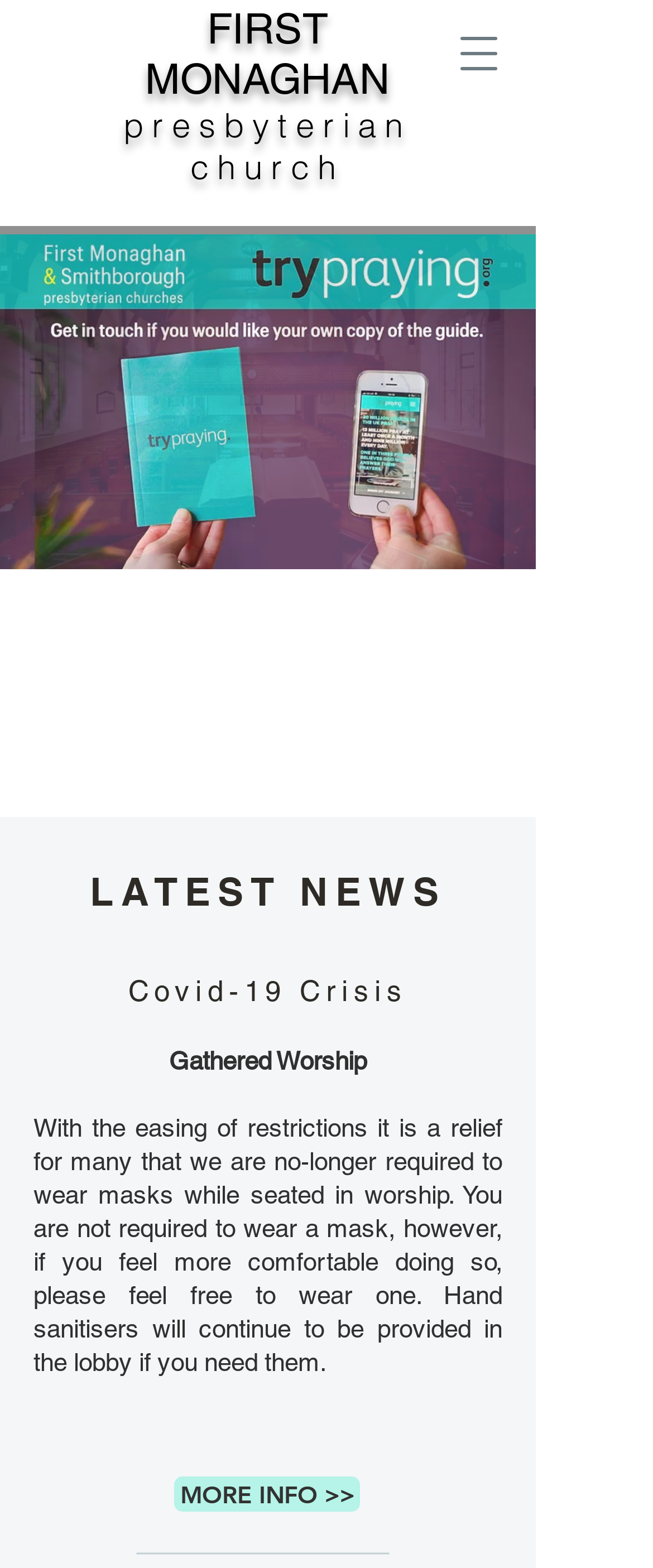Is there a navigation menu?
Please answer the question with a detailed response using the information from the screenshot.

I found a button with the text 'Open navigation menu', which suggests that there is a navigation menu that can be opened.